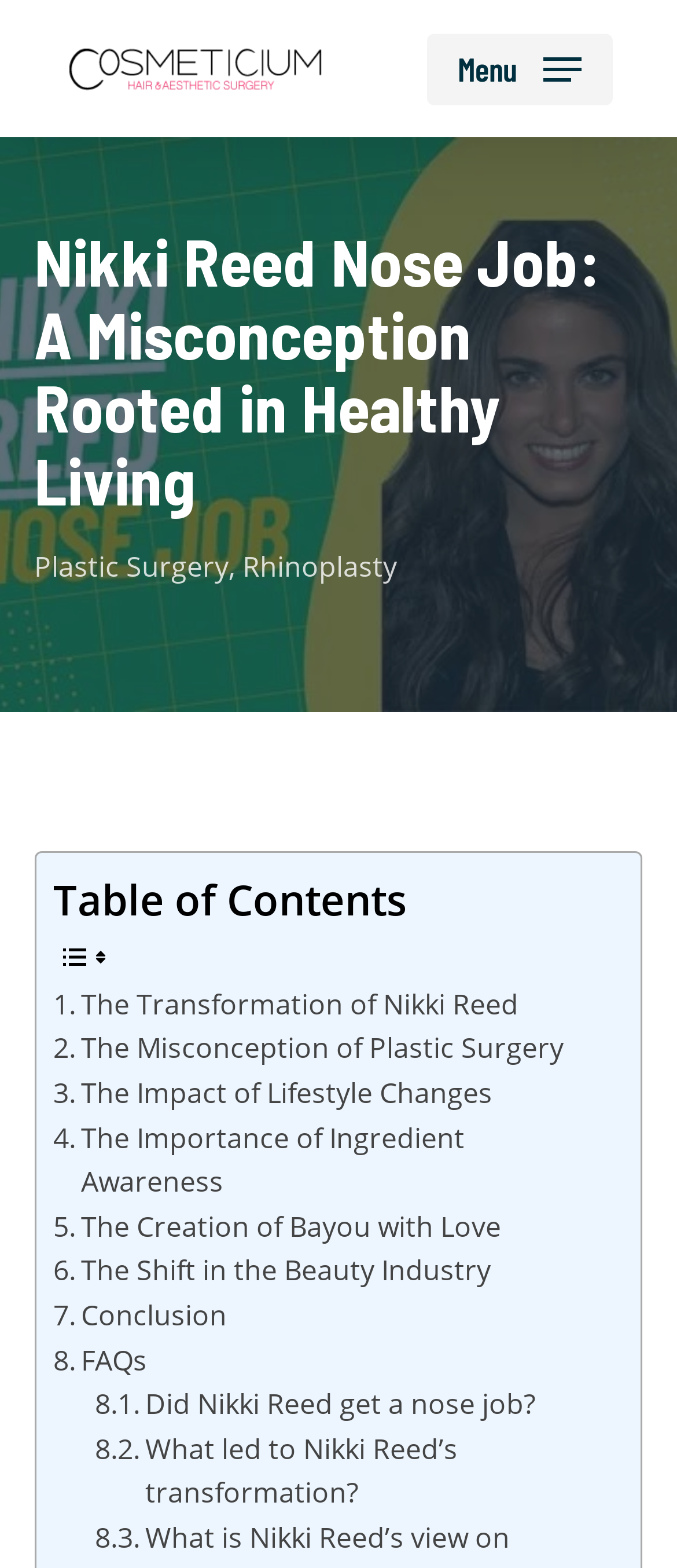What is the first subtopic in the table of contents?
Refer to the image and provide a one-word or short phrase answer.

The Transformation of Nikki Reed